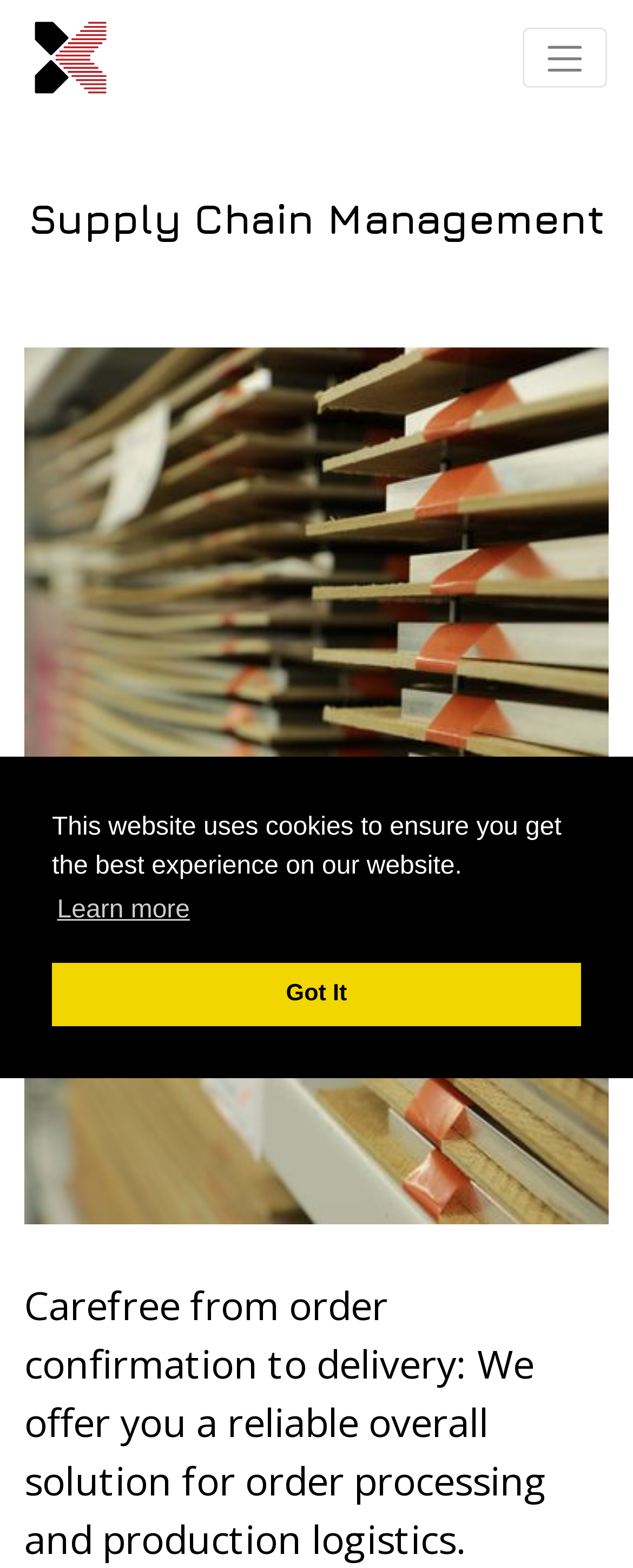What is the main heading displayed on the webpage? Please provide the text.

Supply Chain Management